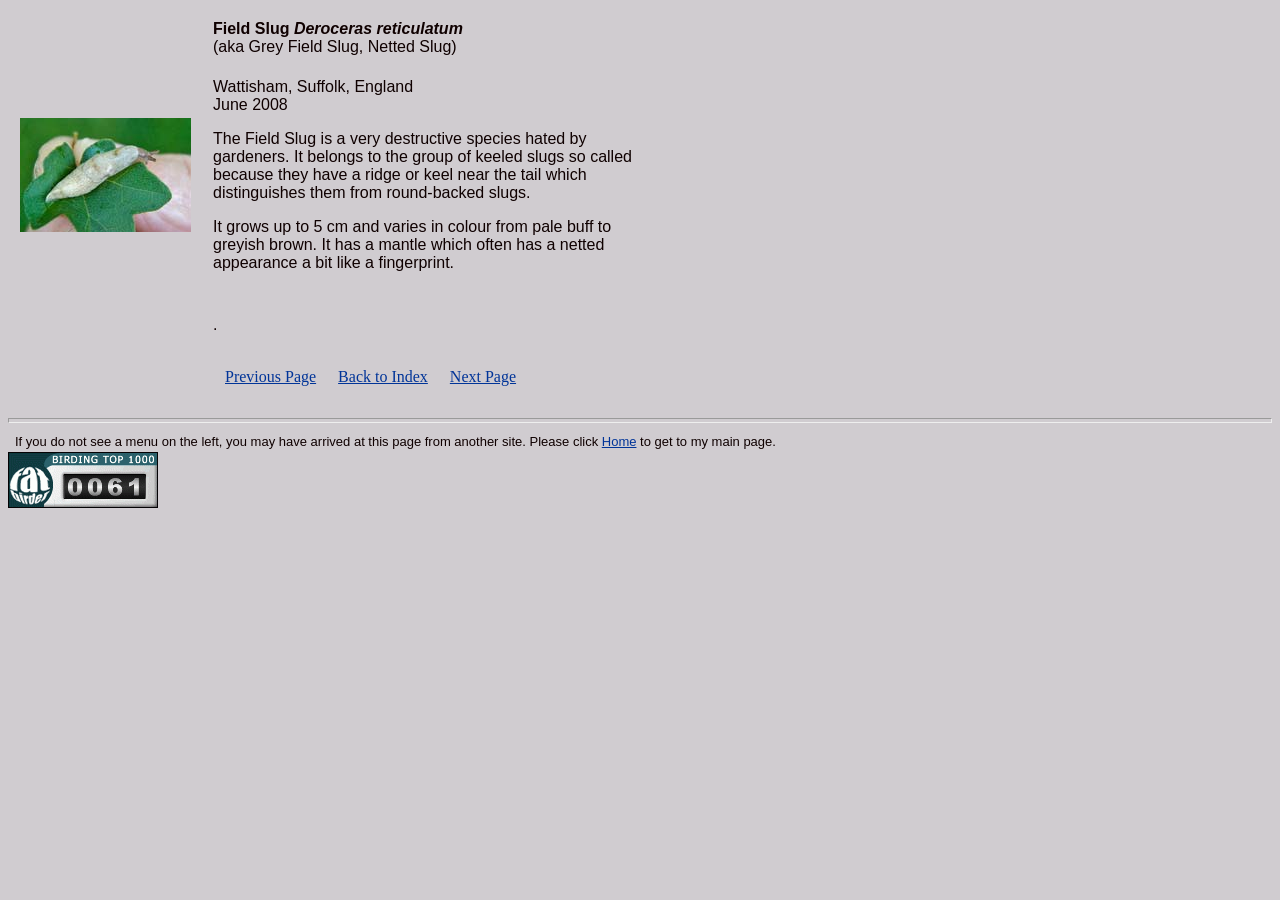Using the provided element description: "Next Page", identify the bounding box coordinates. The coordinates should be four floats between 0 and 1 in the order [left, top, right, bottom].

[0.351, 0.409, 0.403, 0.428]